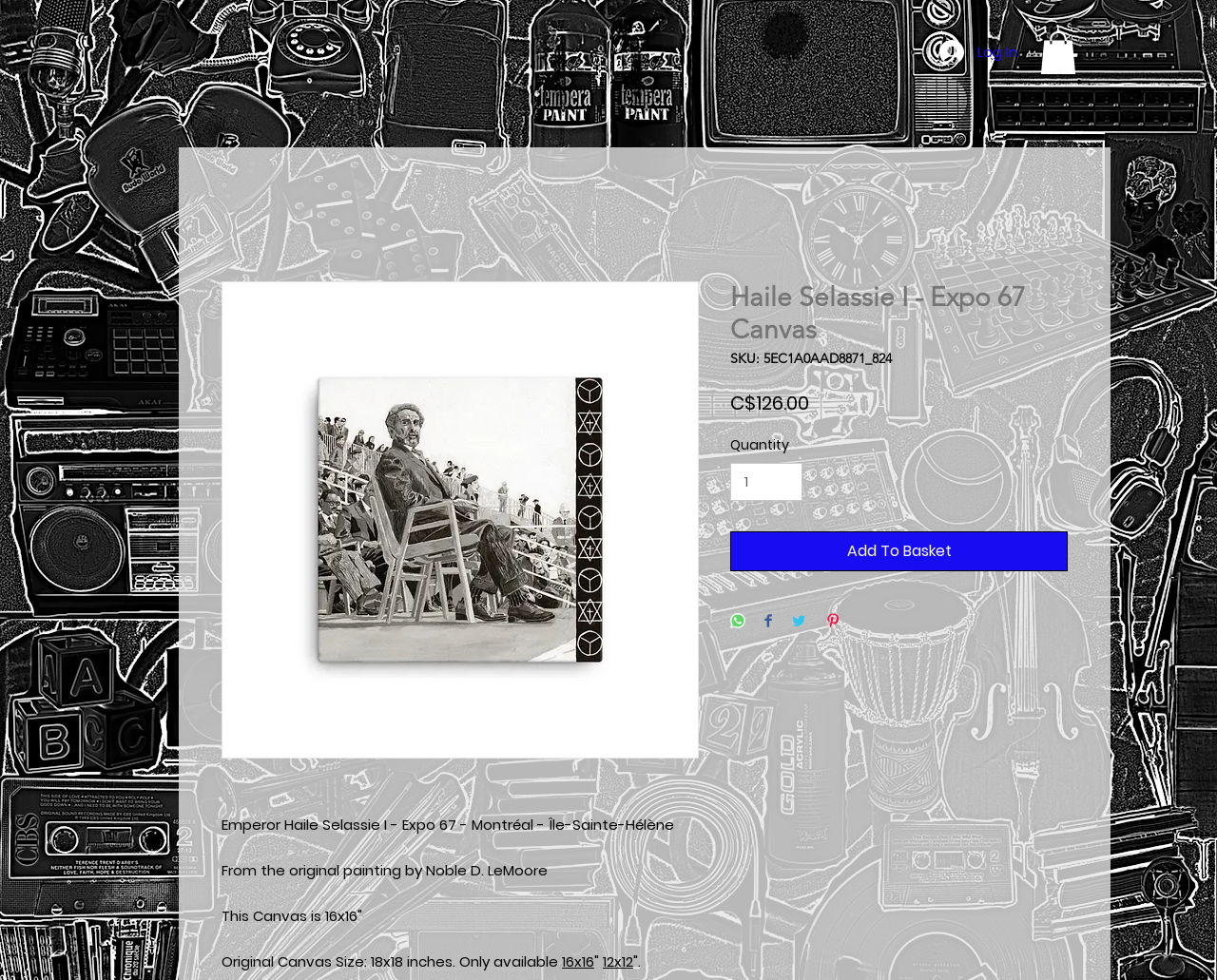Describe the webpage in detail, including text, images, and layout.

This webpage appears to be an e-commerce product page for a canvas painting of Emperor Haile Selassie I, specifically from Expo 67 in Montreal. 

At the top right corner, there are two buttons: "Log In" and another button with no text. 

Below the top section, there is a large image of the canvas painting, taking up most of the page's width. 

To the left of the image, there are four lines of text describing the product: the title "Emperor Haile Selassie I - Expo 67 - Montréal - Île-Sainte-Hélène", the artist's name "Noble D. LeMoore", the canvas size "16x16", and the original canvas size "18x18 inches" with a note that it's only available. 

Below the image, there is a heading with the same title as the product, followed by the product's SKU, price "C$126.00", and a section to select the quantity. There are also buttons to "Add To Basket", "Share on WhatsApp", "Share on Facebook", "Share on Twitter", and "Pin on Pinterest".